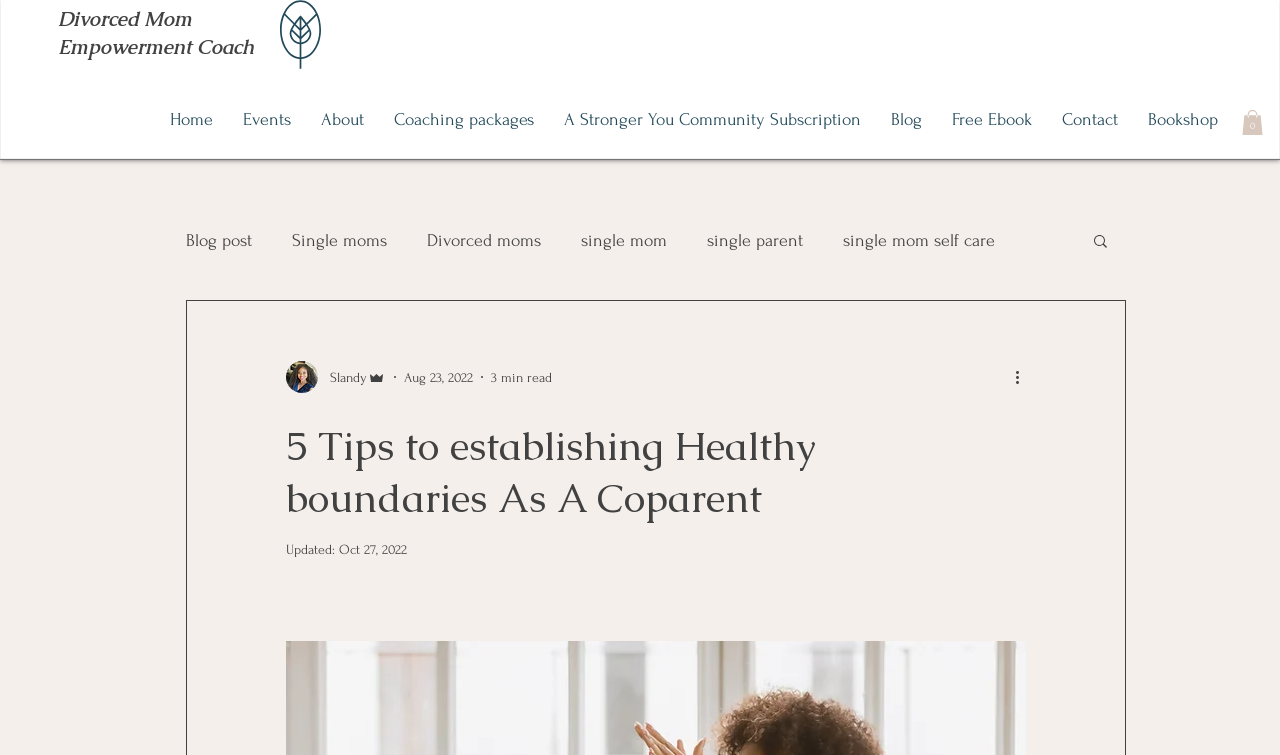Provide the bounding box coordinates of the HTML element this sentence describes: "single mom". The bounding box coordinates consist of four float numbers between 0 and 1, i.e., [left, top, right, bottom].

[0.454, 0.305, 0.521, 0.331]